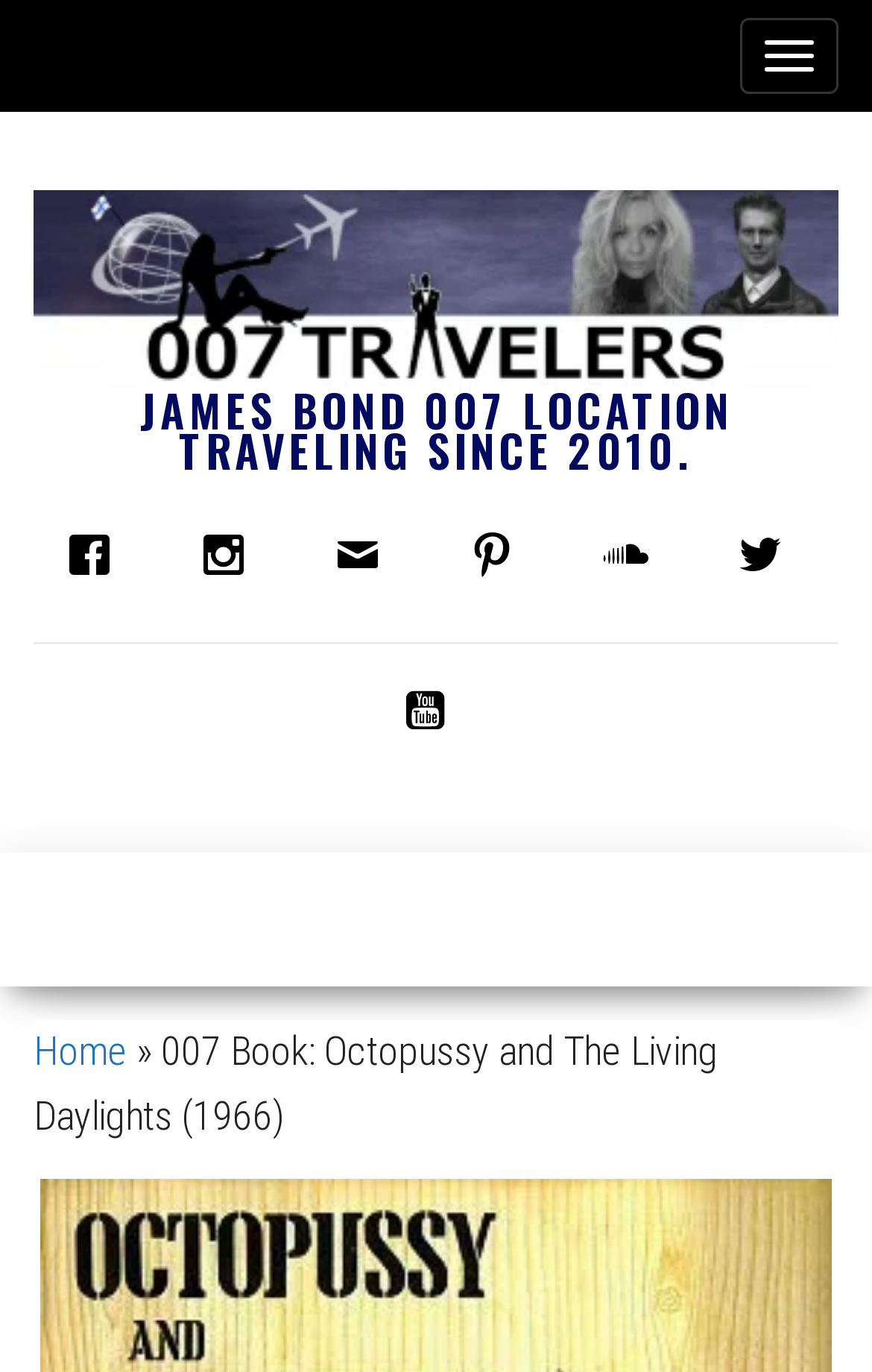Please provide a comprehensive response to the question below by analyzing the image: 
How many social media links are available?

I can see a series of link elements with OCR text '', '', '', '', and '' which are likely social media links. Therefore, there are 5 social media links available.